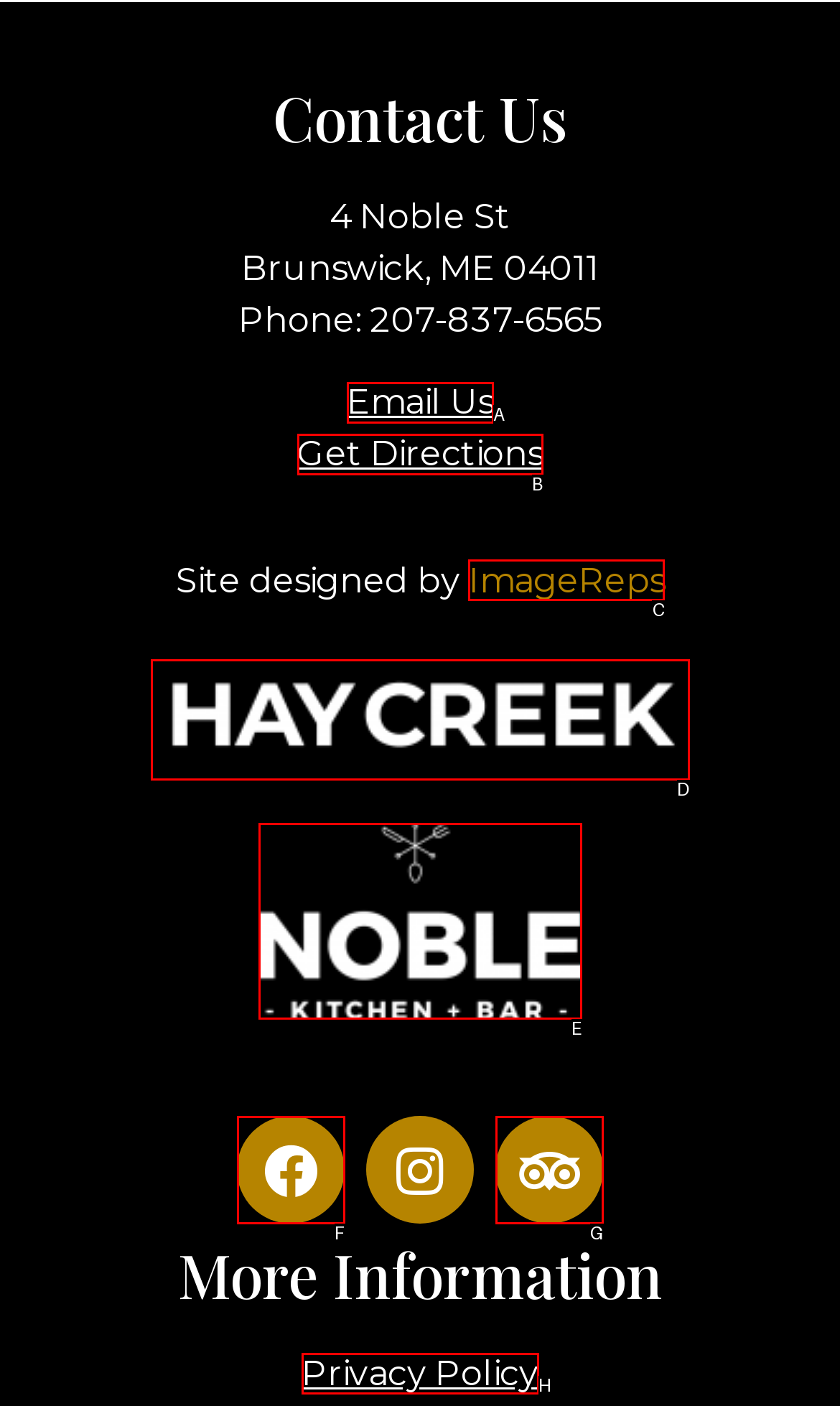Find the option that matches this description: Show Advanced Filters
Provide the corresponding letter directly.

None